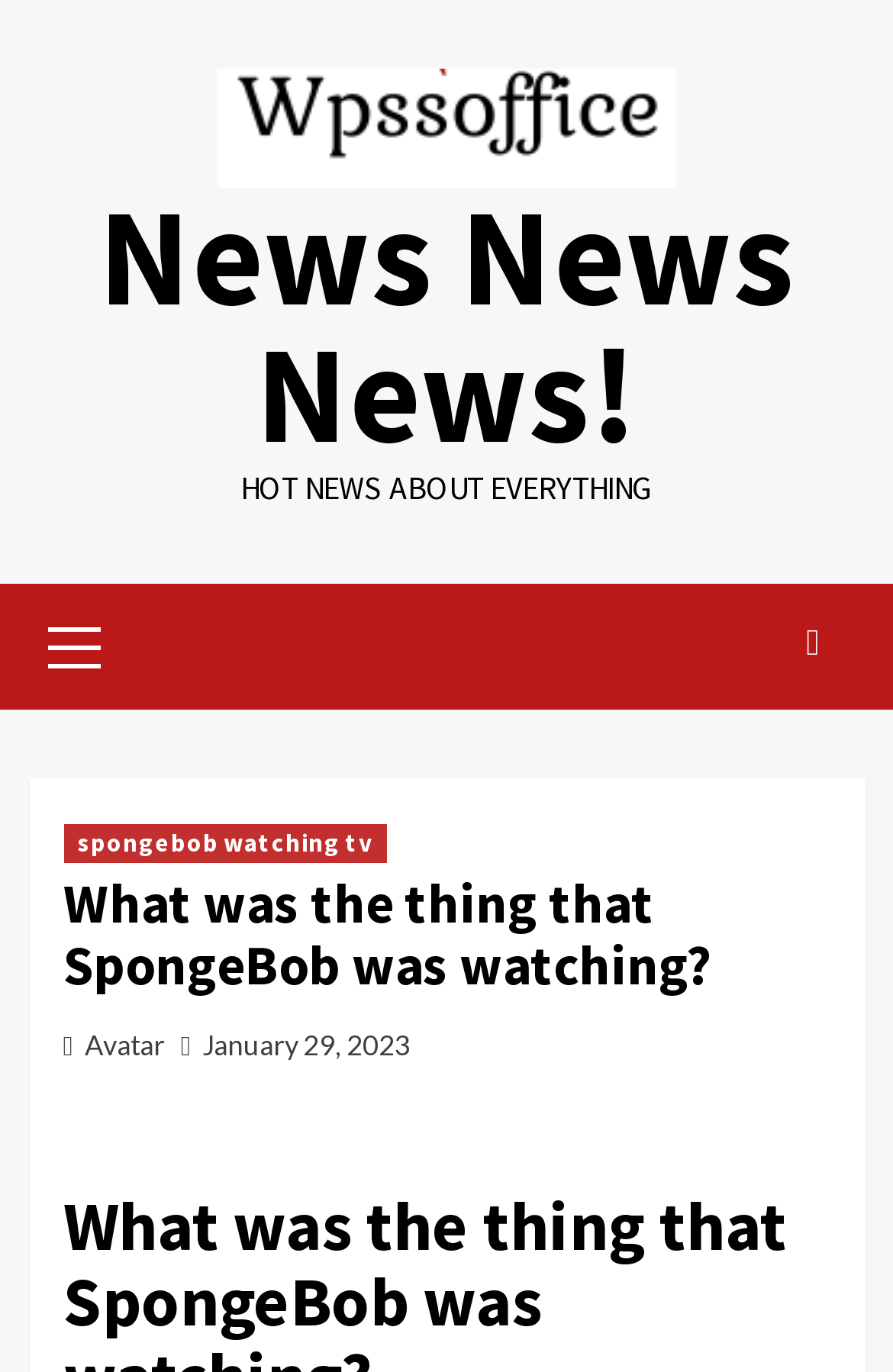Is there an image on the webpage?
Please respond to the question with as much detail as possible.

I determined this by looking at the image element 'News News News!' which has a bounding box coordinate of [0.244, 0.05, 0.756, 0.137], indicating that there is an image on the webpage.